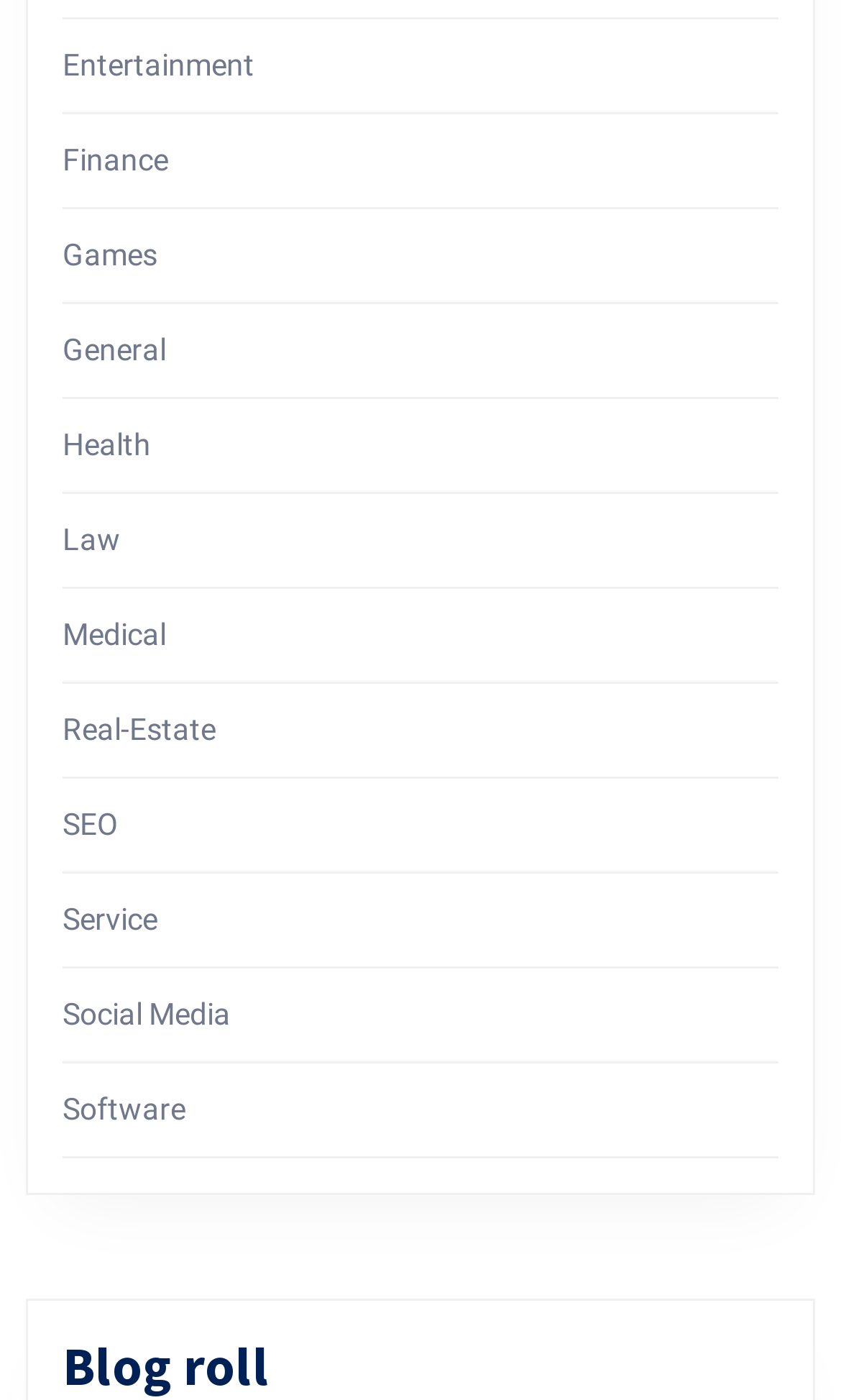Determine the bounding box coordinates of the clickable element to achieve the following action: 'Click on Entertainment'. Provide the coordinates as four float values between 0 and 1, formatted as [left, top, right, bottom].

[0.074, 0.034, 0.303, 0.059]